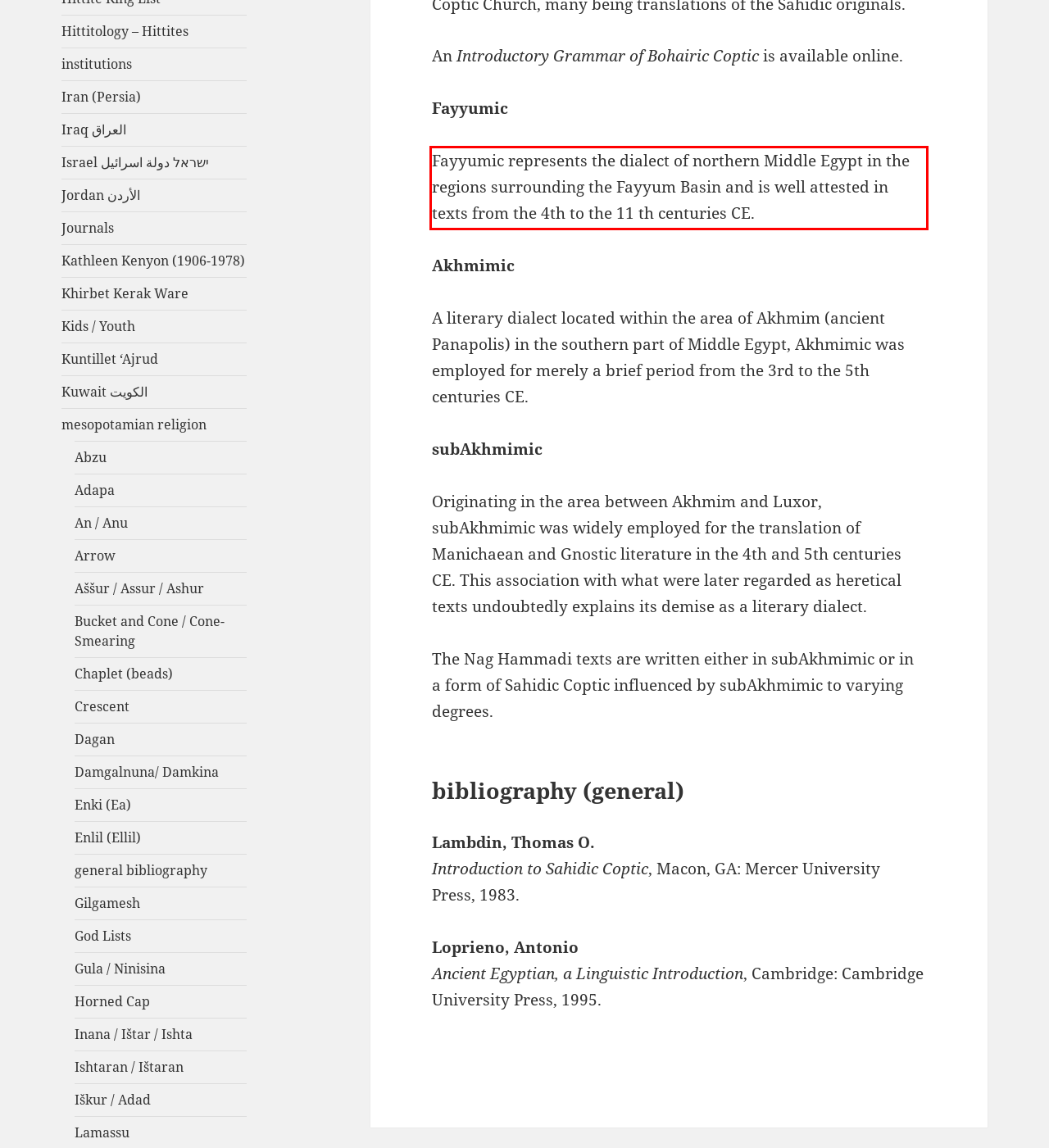Given a screenshot of a webpage, locate the red bounding box and extract the text it encloses.

Fayyumic represents the dialect of northern Middle Egypt in the regions surrounding the Fayyum Basin and is well attested in texts from the 4th to the 11 th centuries CE.